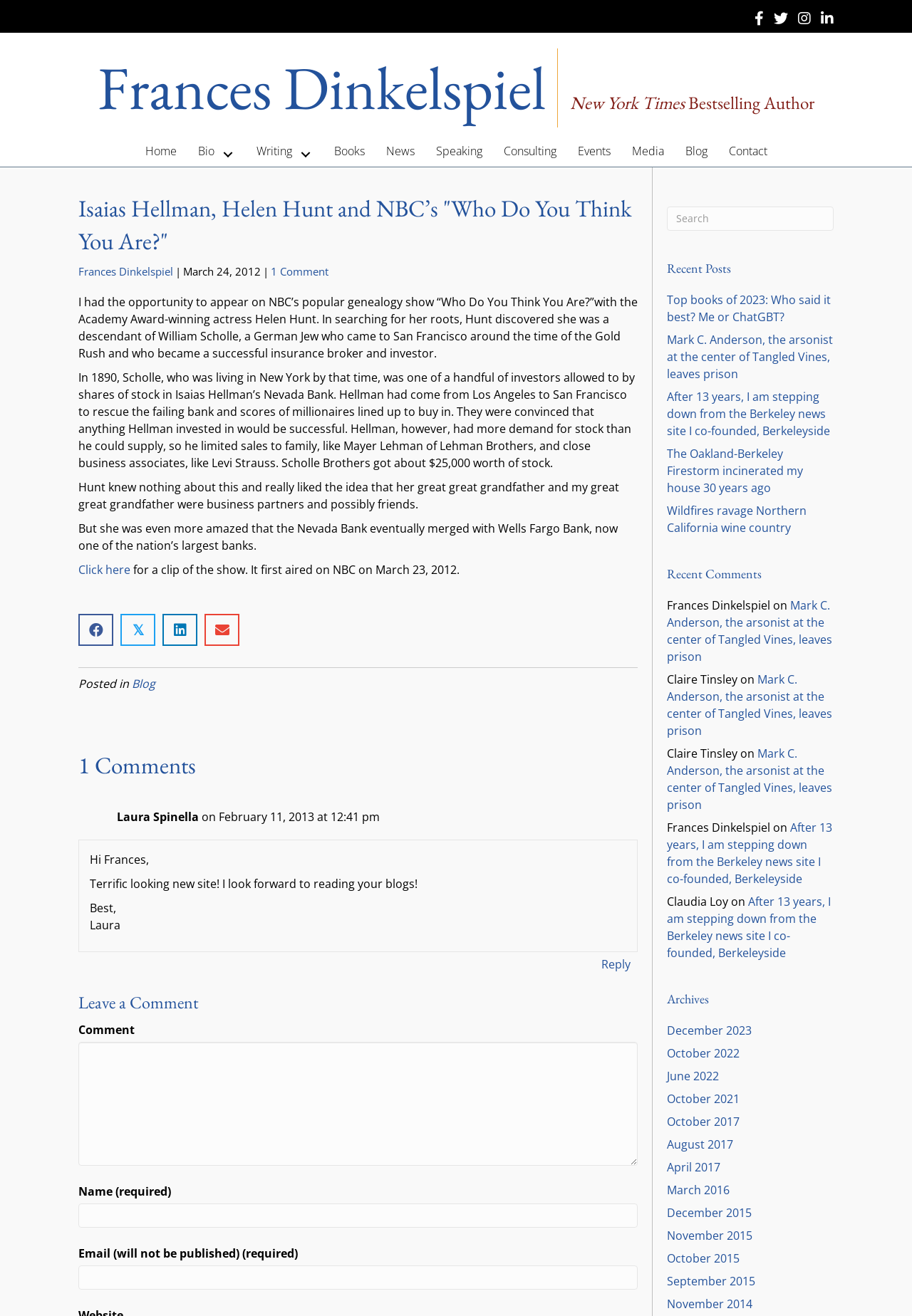Determine the bounding box for the described HTML element: "Contact". Ensure the coordinates are four float numbers between 0 and 1 in the format [left, top, right, bottom].

[0.787, 0.108, 0.853, 0.126]